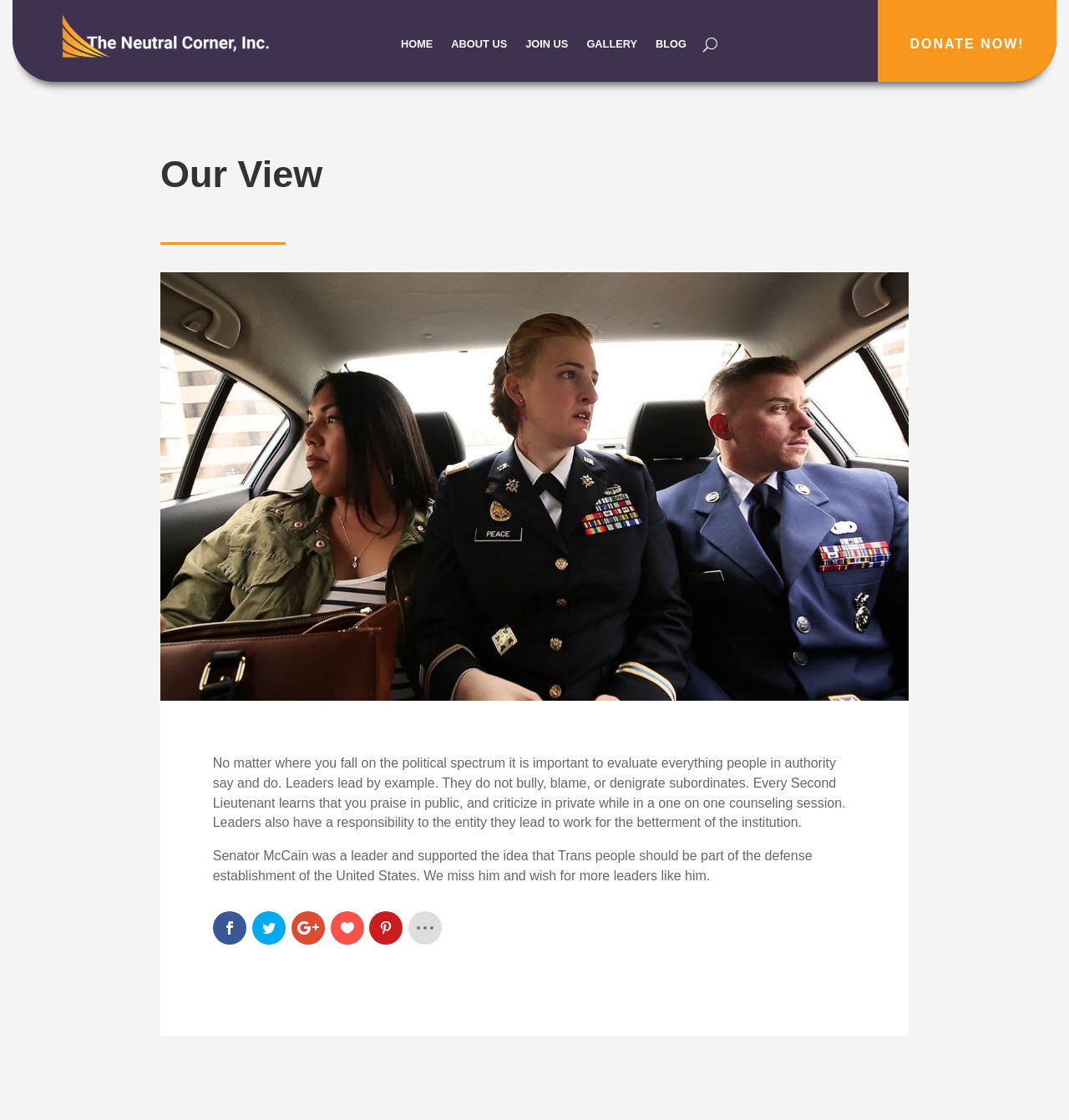Respond to the following question with a brief word or phrase:
How many social media links are there?

6